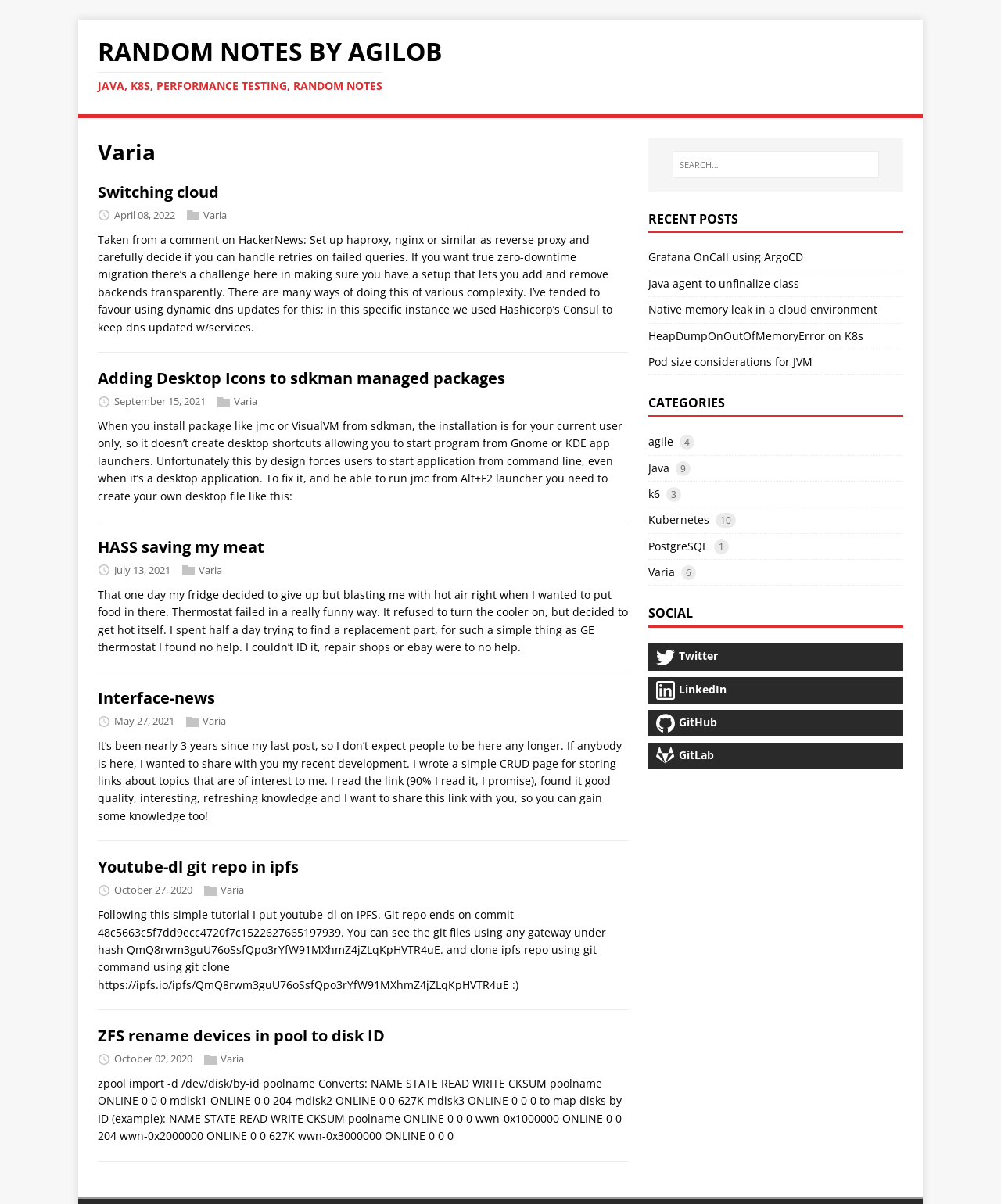Please identify the bounding box coordinates of the clickable area that will fulfill the following instruction: "read recent post about Grafana OnCall using ArgoCD". The coordinates should be in the format of four float numbers between 0 and 1, i.e., [left, top, right, bottom].

[0.648, 0.207, 0.802, 0.22]